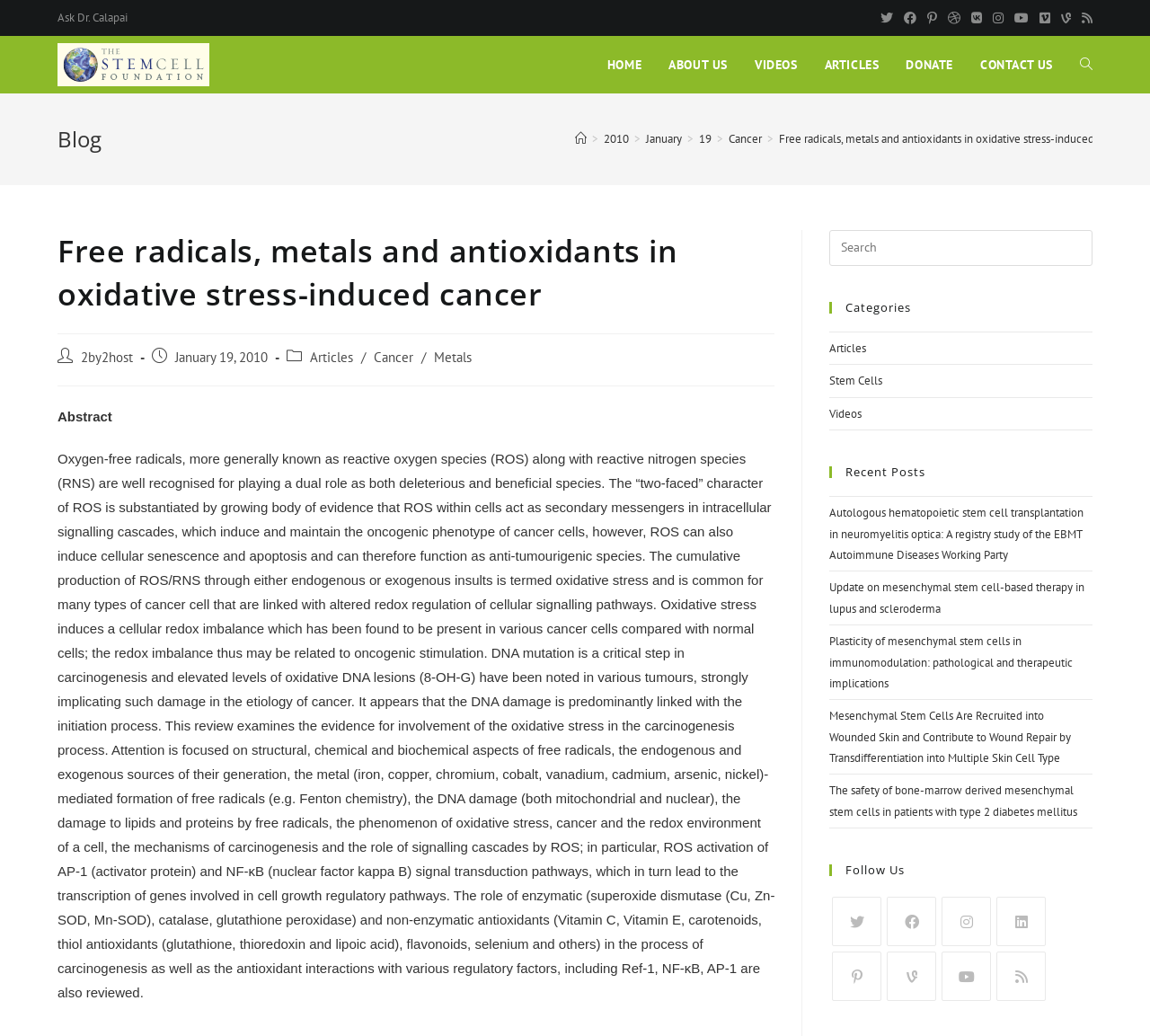Locate the bounding box coordinates of the area to click to fulfill this instruction: "Click on the 'HOME' link". The bounding box should be presented as four float numbers between 0 and 1, in the order [left, top, right, bottom].

[0.516, 0.035, 0.57, 0.091]